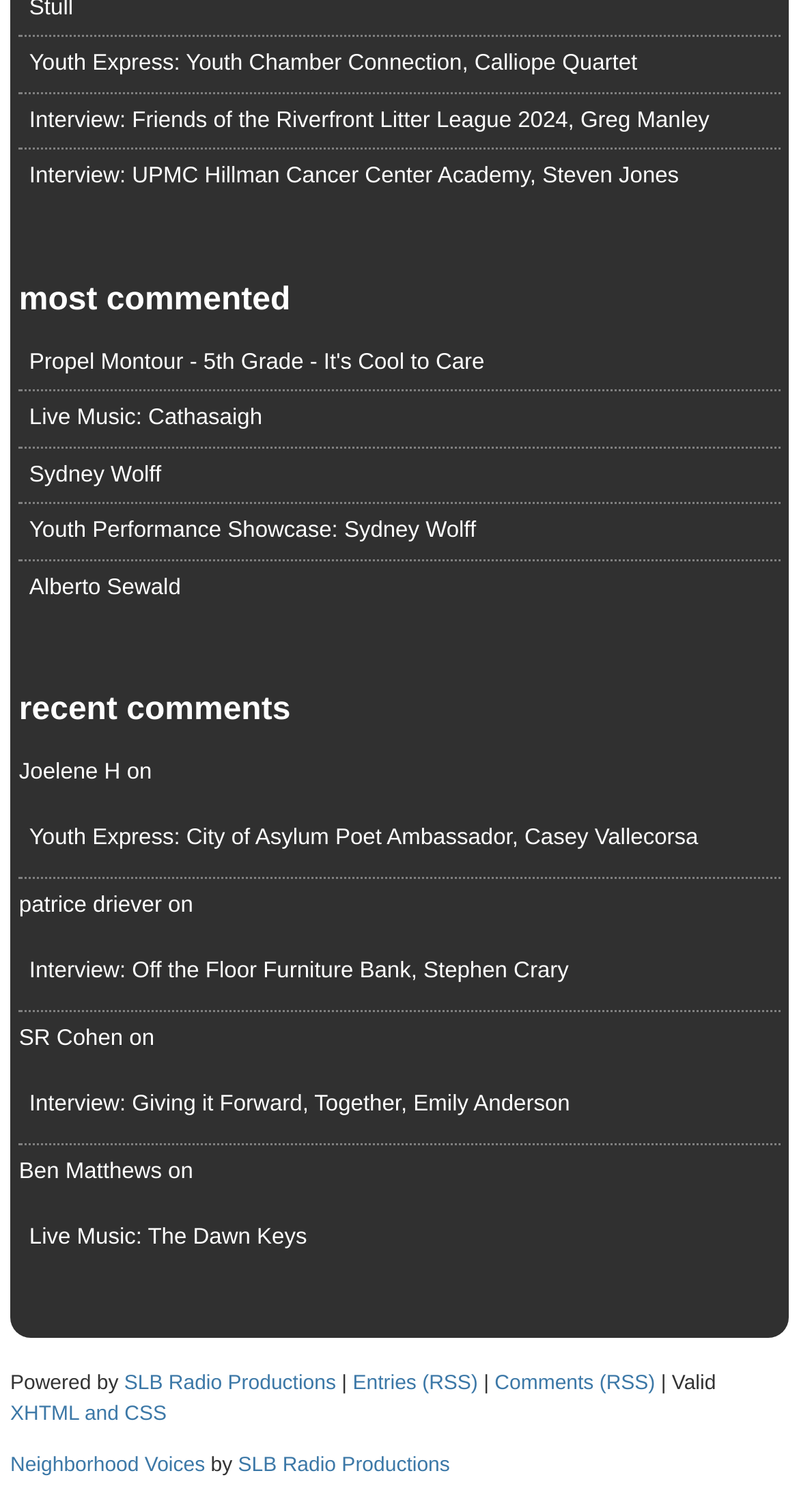Find the bounding box coordinates for the area that should be clicked to accomplish the instruction: "Click on the link to Youth Express: Youth Chamber Connection, Calliope Quartet".

[0.024, 0.025, 0.976, 0.061]